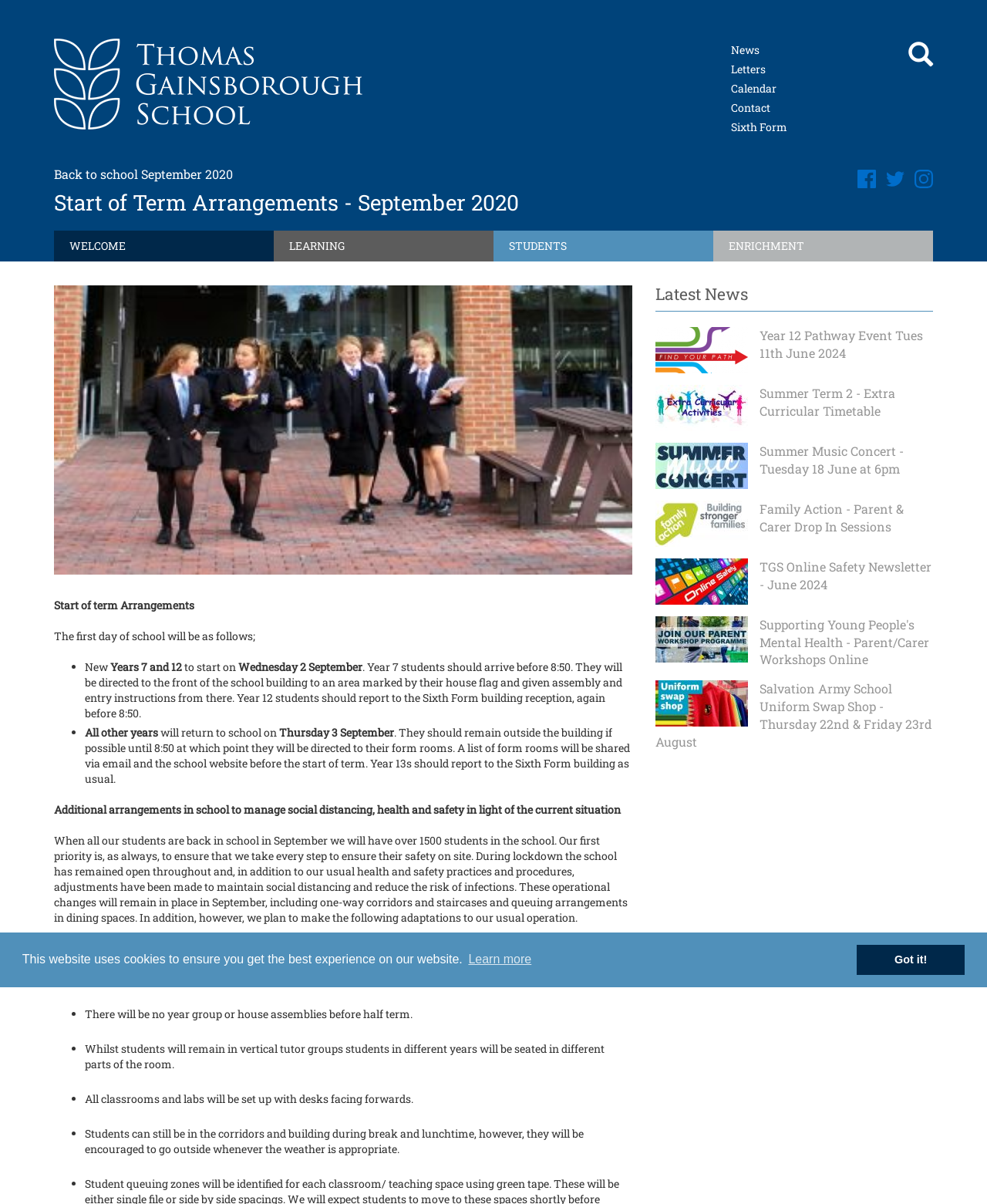Identify the bounding box coordinates necessary to click and complete the given instruction: "Click the 'Salvation Army School Uniform Swap Shop - Thursday 22nd & Friday 23rd August' link".

[0.664, 0.565, 0.945, 0.622]